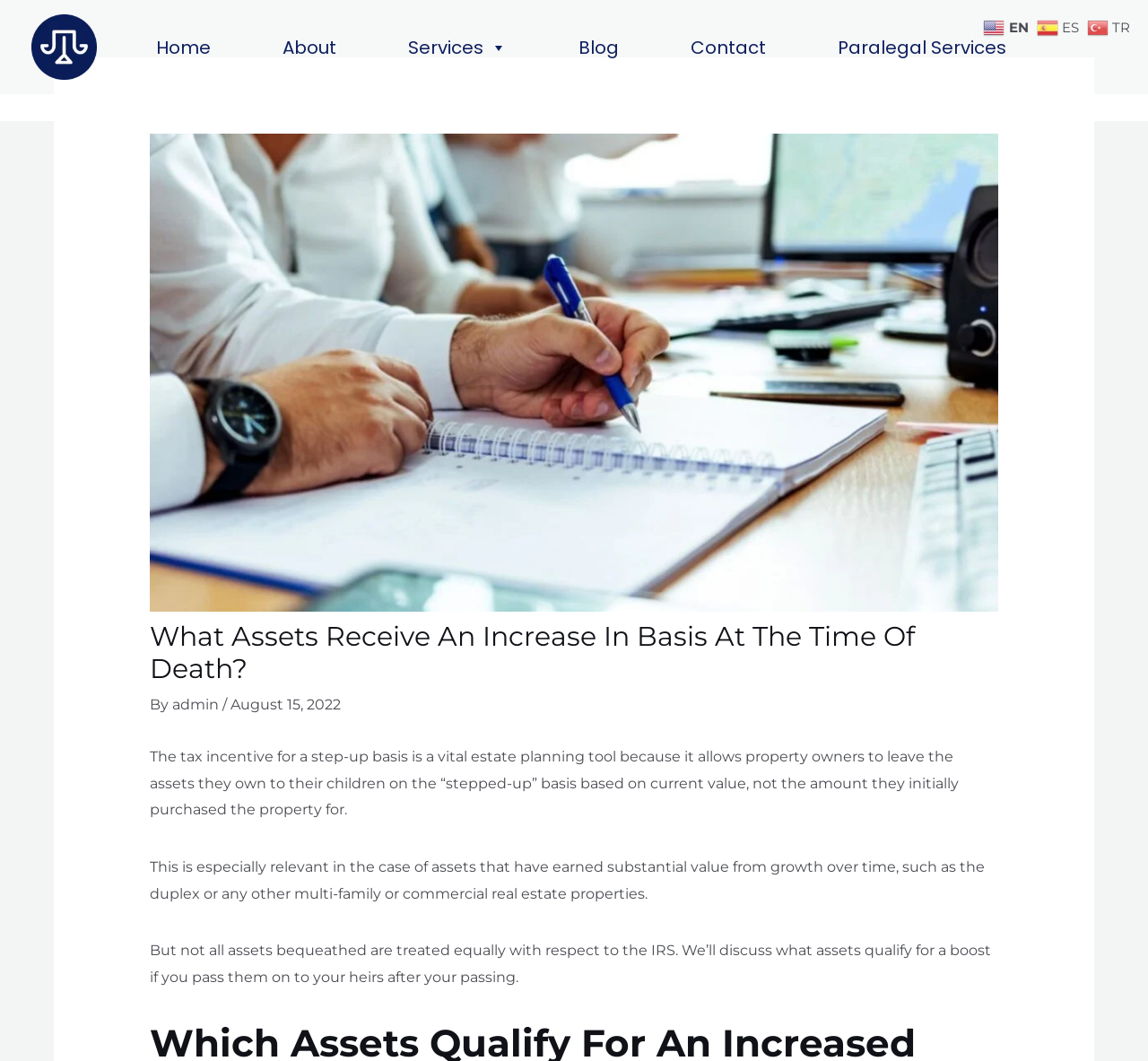Using a single word or phrase, answer the following question: 
Who wrote the article 'What Assets Receive An Increase In Basis At The Time Of Death?'?

admin